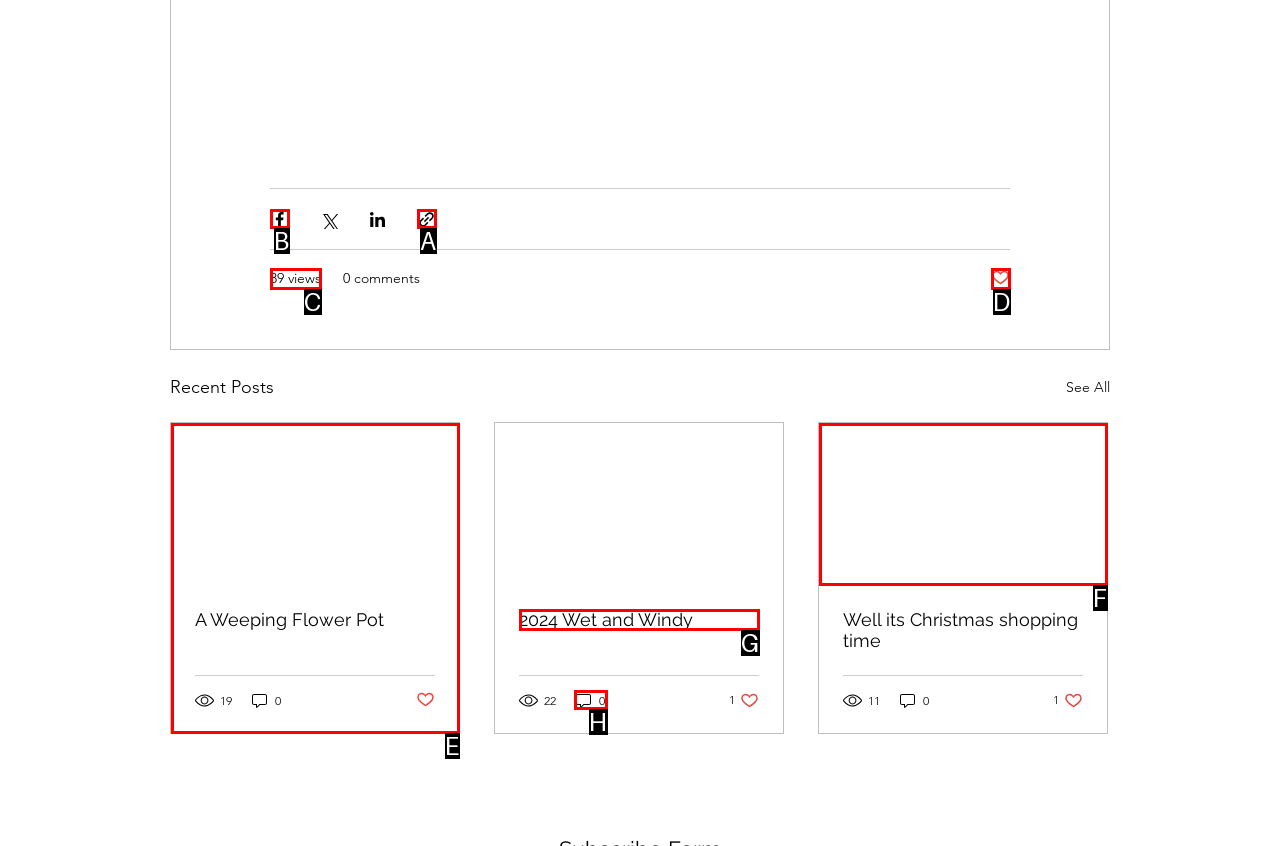Indicate which UI element needs to be clicked to fulfill the task: Share via Facebook
Answer with the letter of the chosen option from the available choices directly.

B